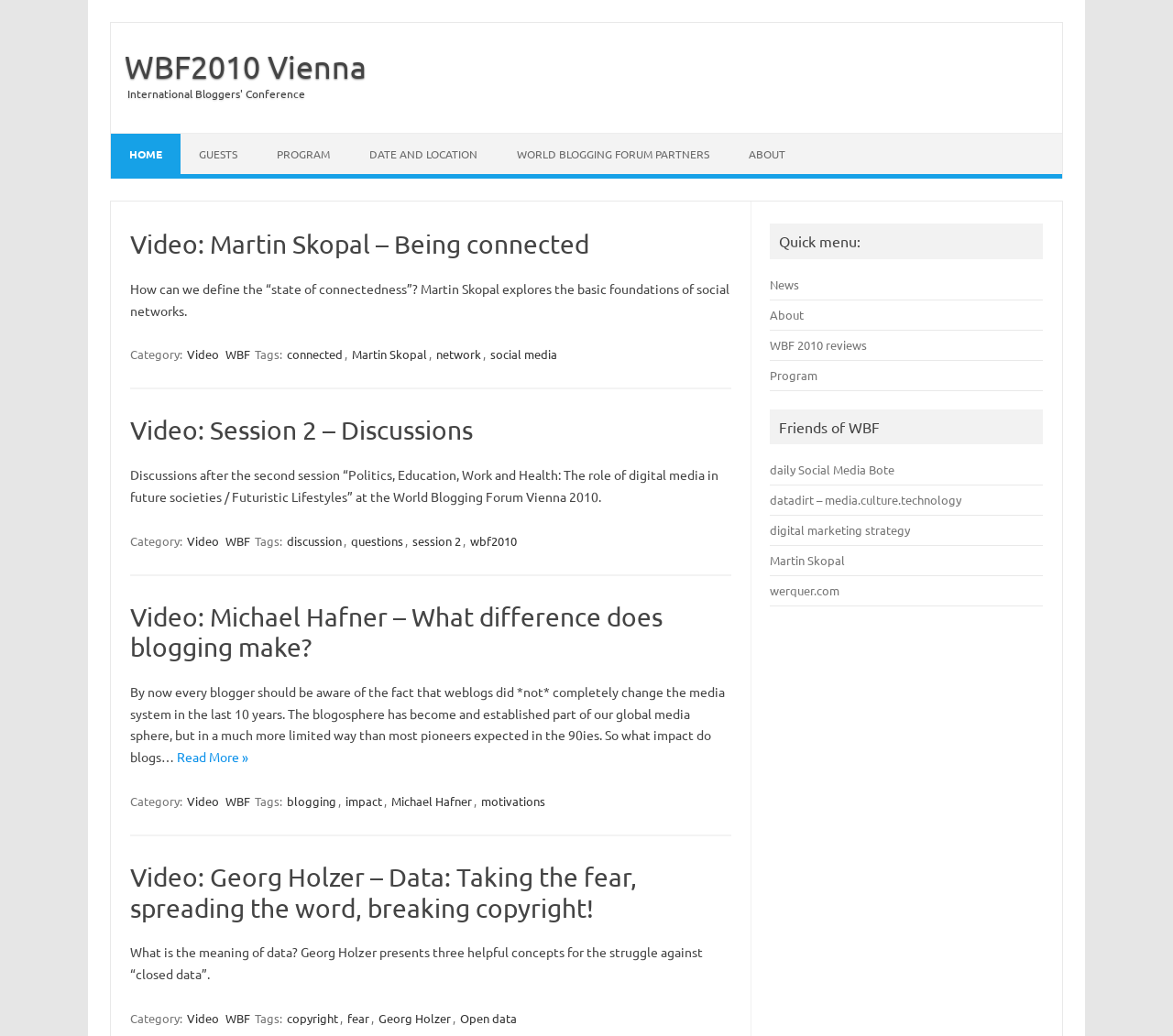What is the topic of the third article?
Answer with a single word or phrase by referring to the visual content.

Data and copyright